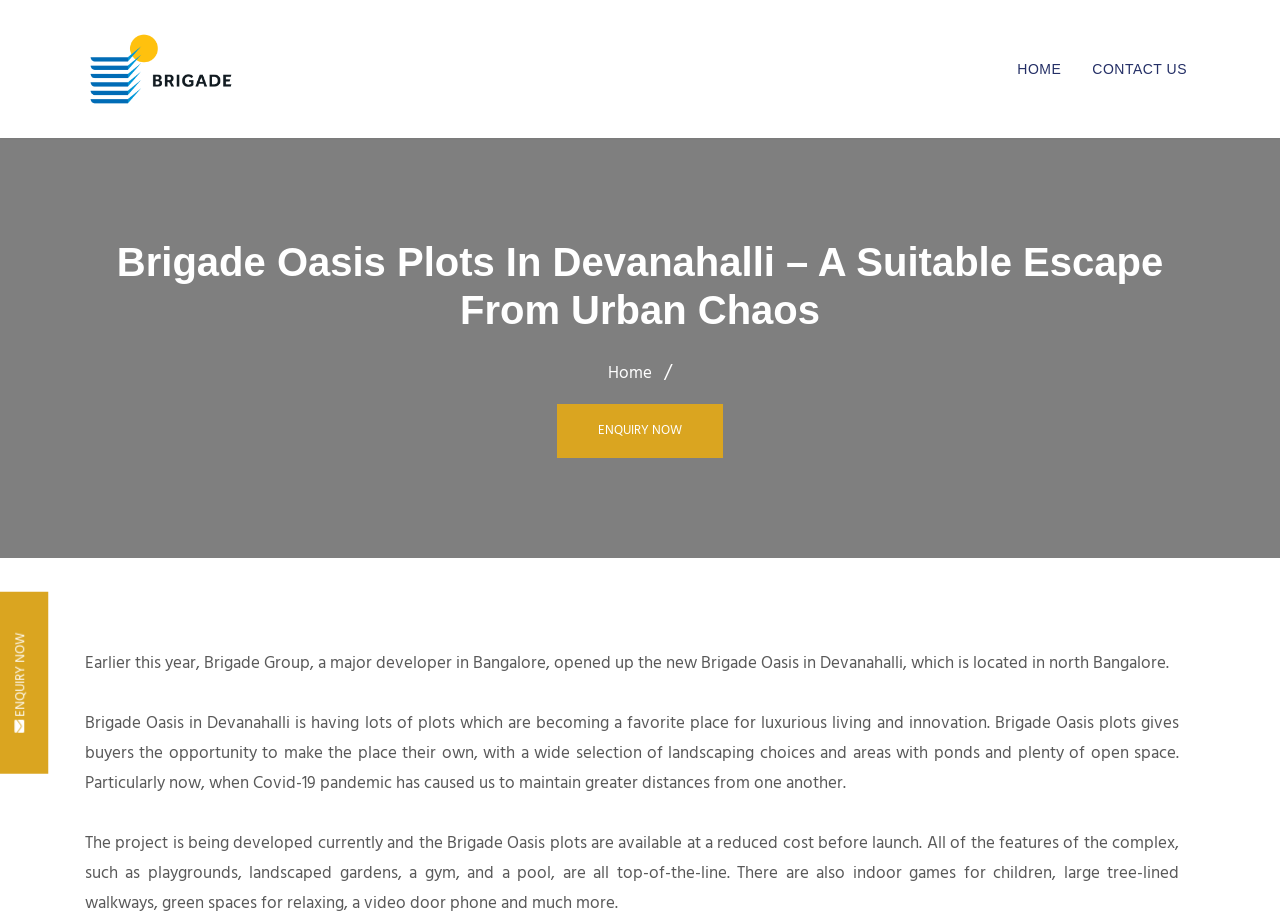Please give a short response to the question using one word or a phrase:
What can buyers do with the plots in Brigade Oasis?

Make the place their own